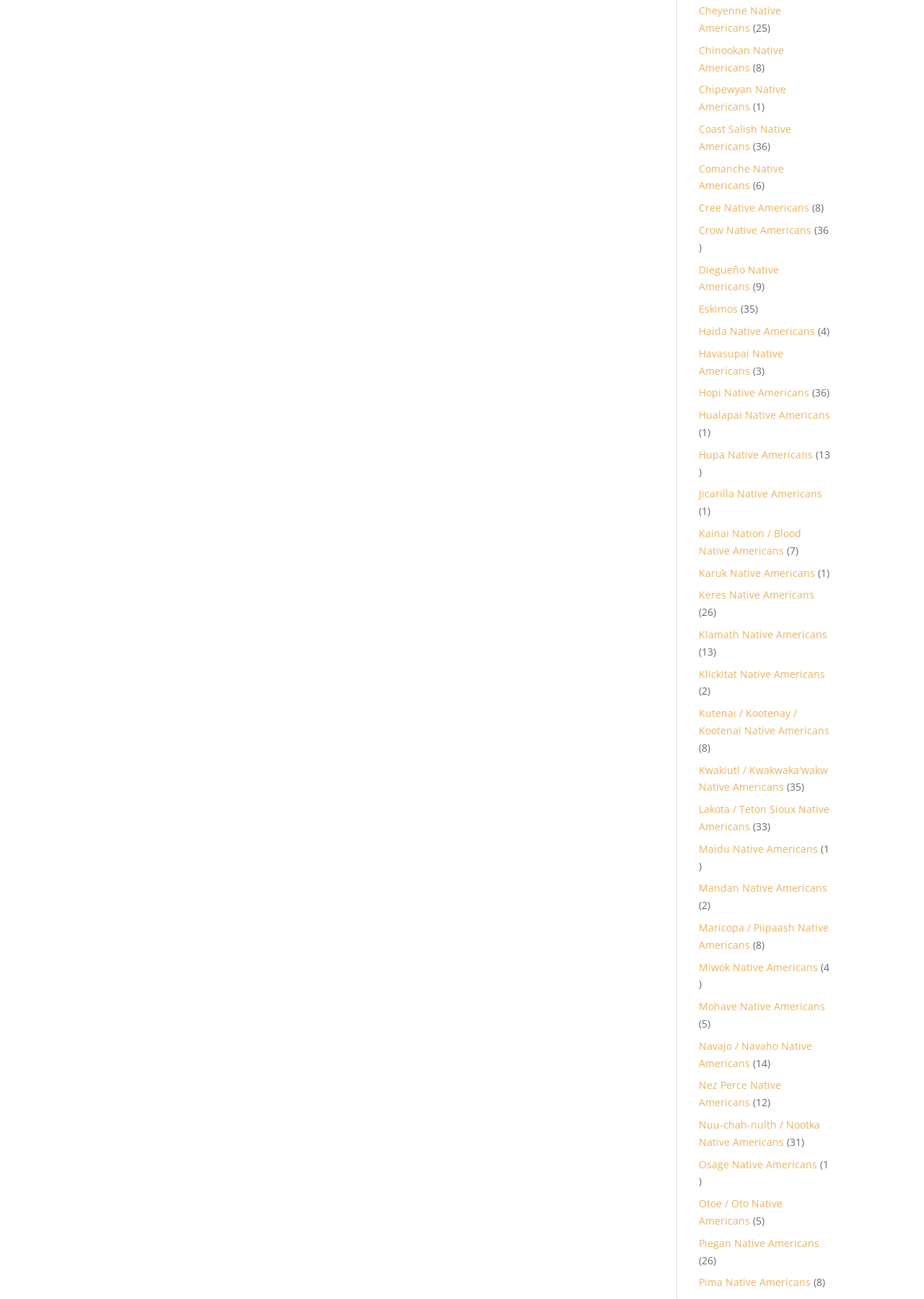Identify the bounding box coordinates of the section to be clicked to complete the task described by the following instruction: "Explore Chinookan Native Americans". The coordinates should be four float numbers between 0 and 1, formatted as [left, top, right, bottom].

[0.756, 0.033, 0.849, 0.057]